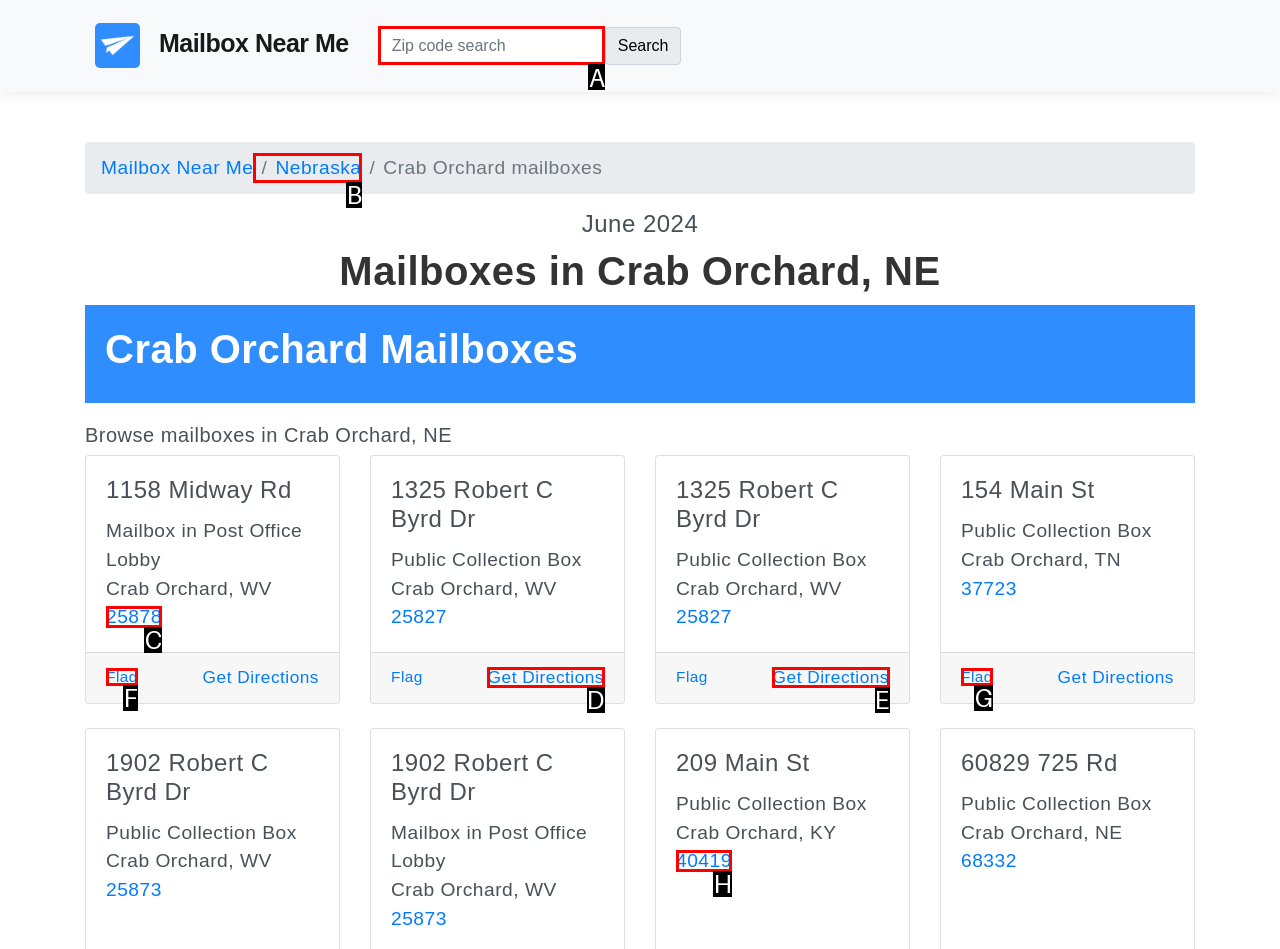Match the description: Get Directions to the correct HTML element. Provide the letter of your choice from the given options.

D